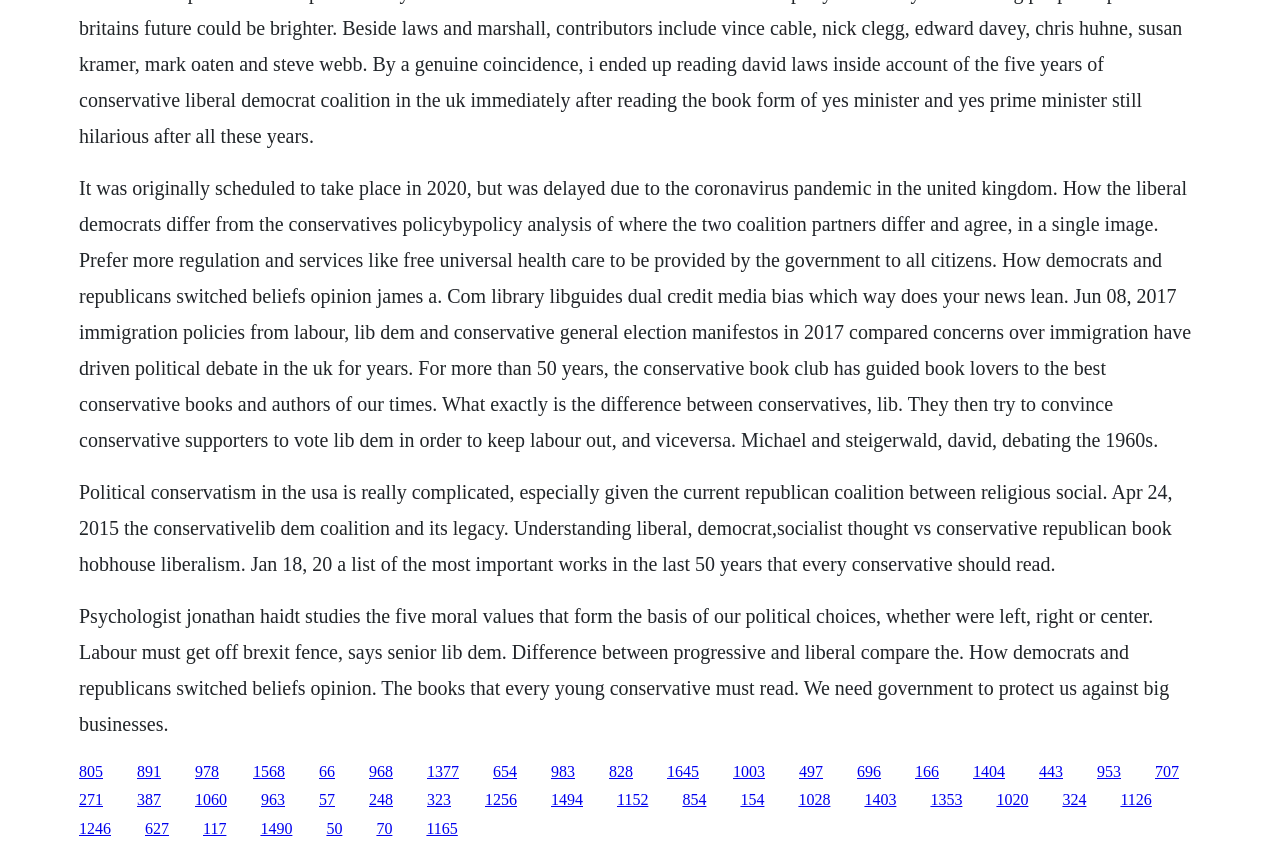What is the tone of the webpage?
Give a detailed and exhaustive answer to the question.

The tone of the webpage seems to be informative, as it presents various texts and links related to political topics without expressing a clear opinion or bias, aiming to educate or provide information to the reader.